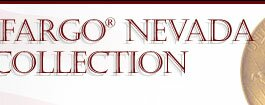Answer the question with a brief word or phrase:
What is the emphasis of the Wells Fargo Nevada Gold Collection?

American numismatic heritage